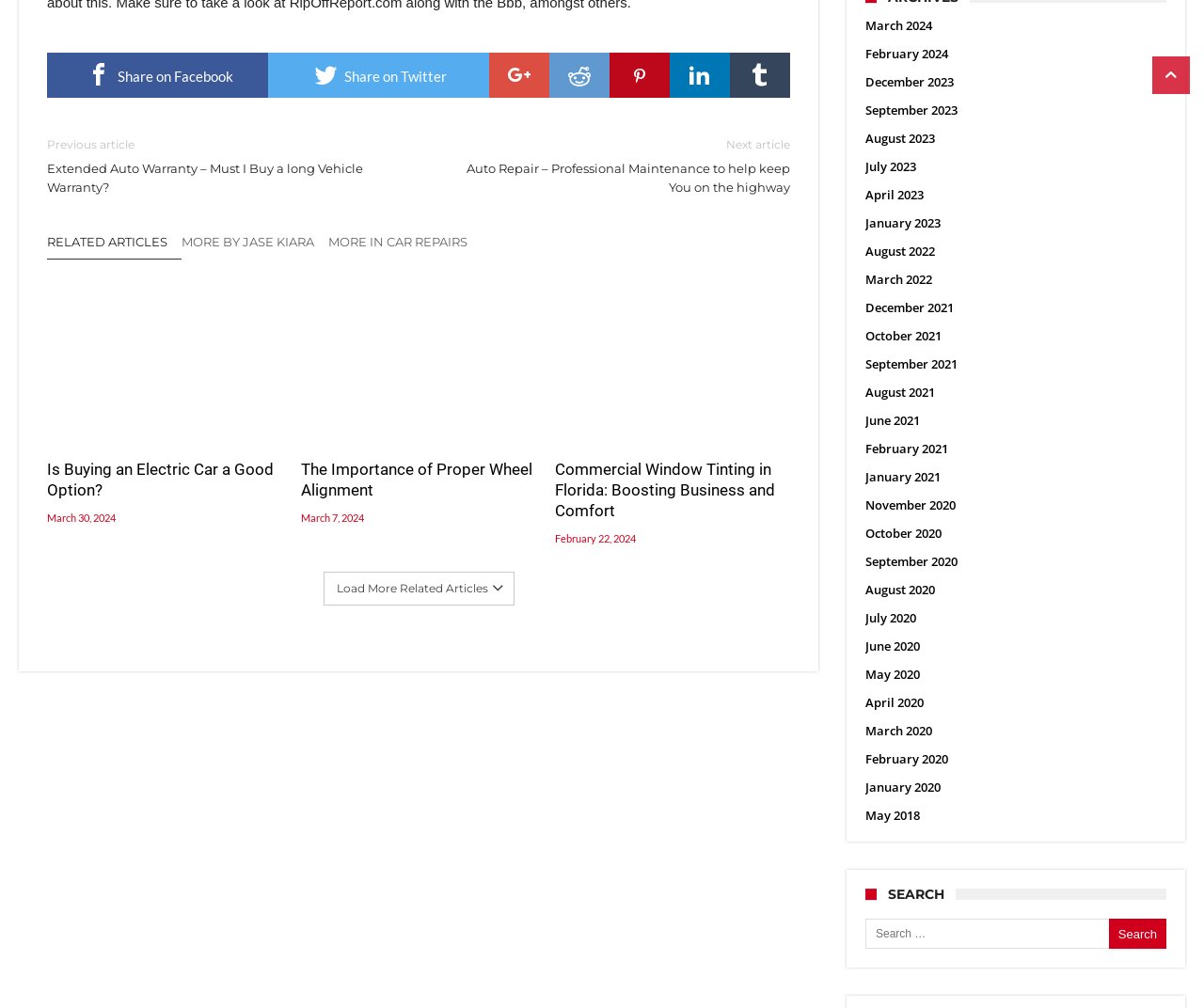Using a single word or phrase, answer the following question: 
How many social media sharing links are present in the footer?

7